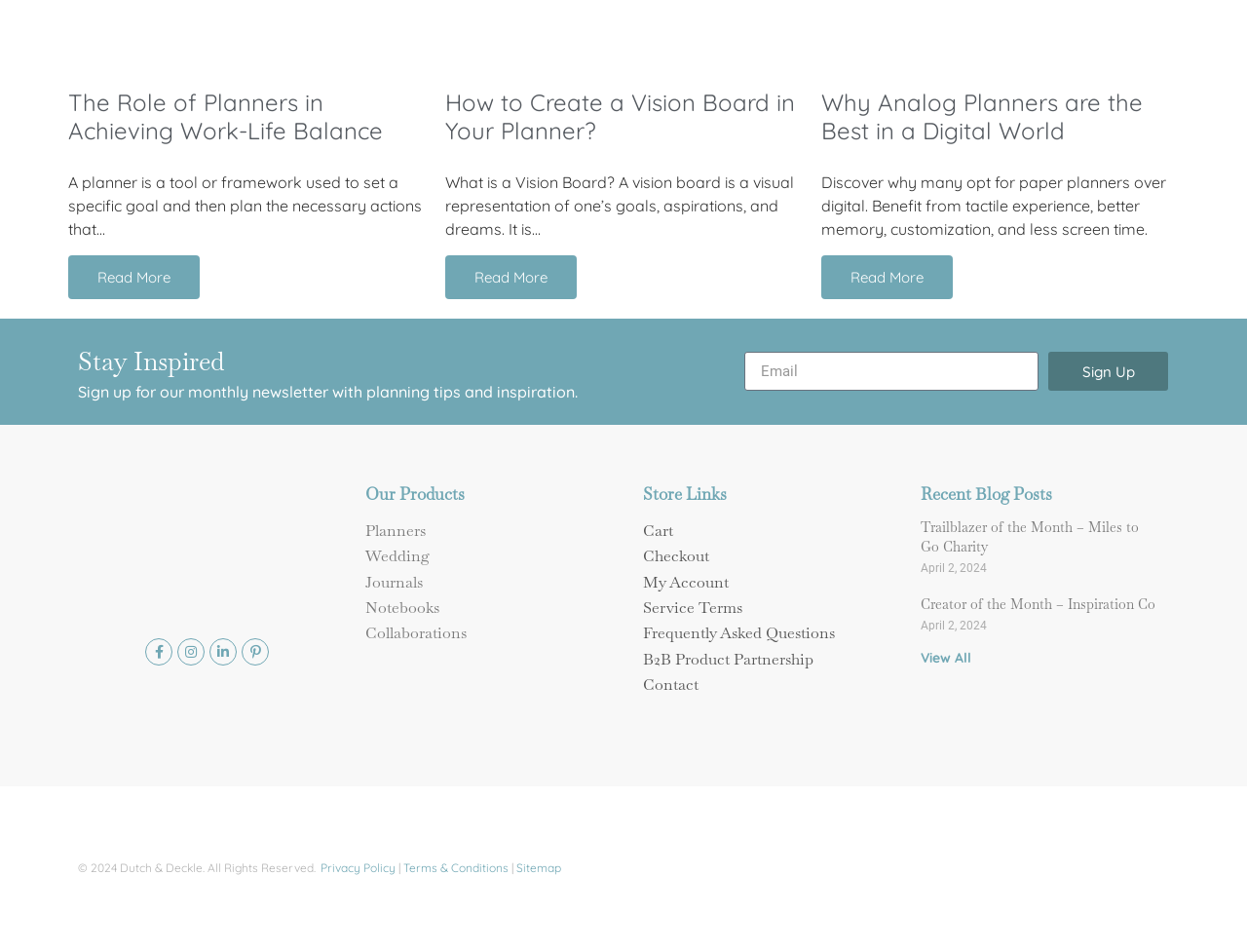Find the bounding box coordinates of the clickable area that will achieve the following instruction: "Check recent blog posts".

[0.738, 0.544, 0.93, 0.619]